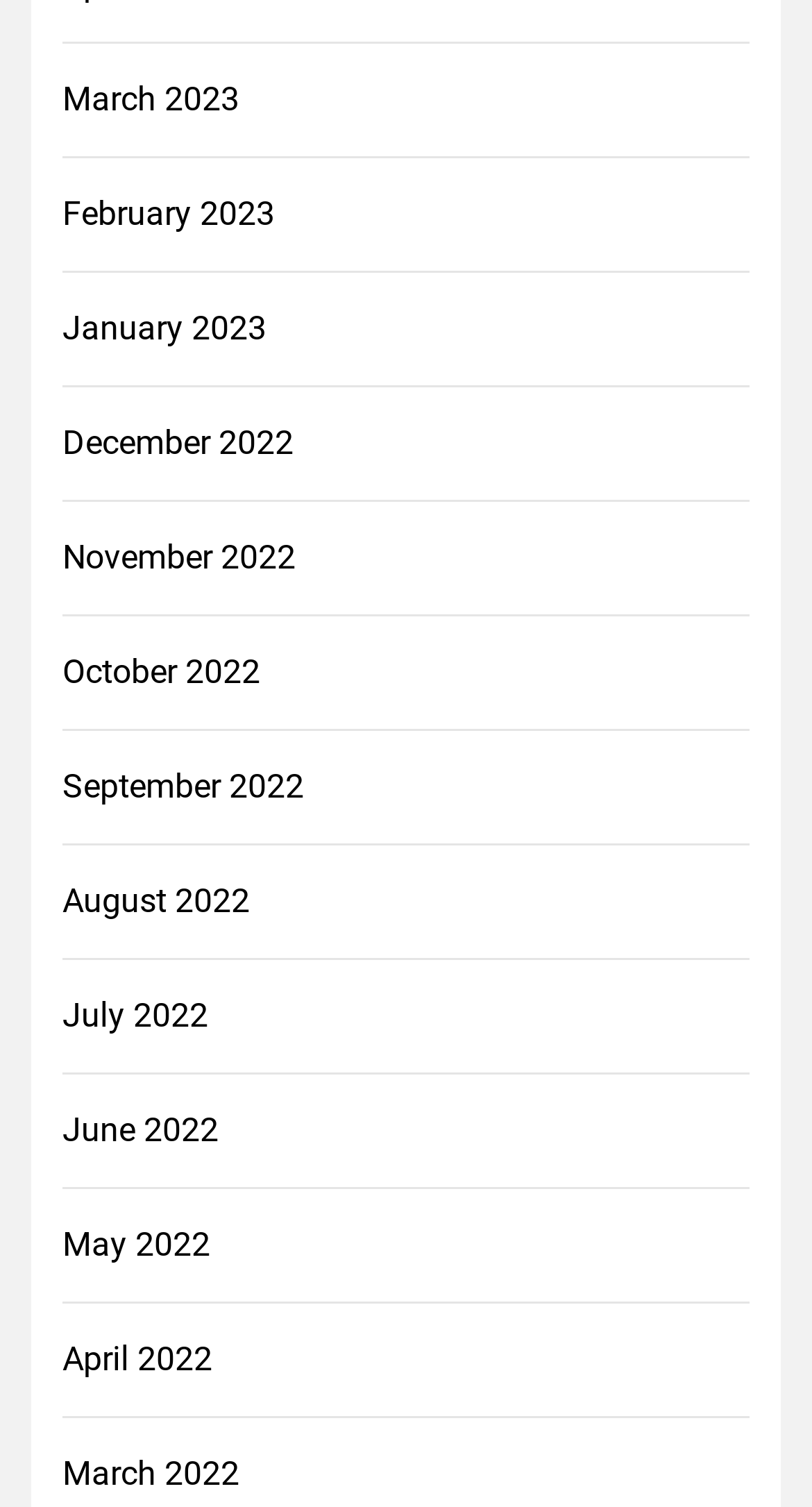Show the bounding box coordinates for the element that needs to be clicked to execute the following instruction: "browse January 2023". Provide the coordinates in the form of four float numbers between 0 and 1, i.e., [left, top, right, bottom].

[0.077, 0.201, 0.345, 0.234]